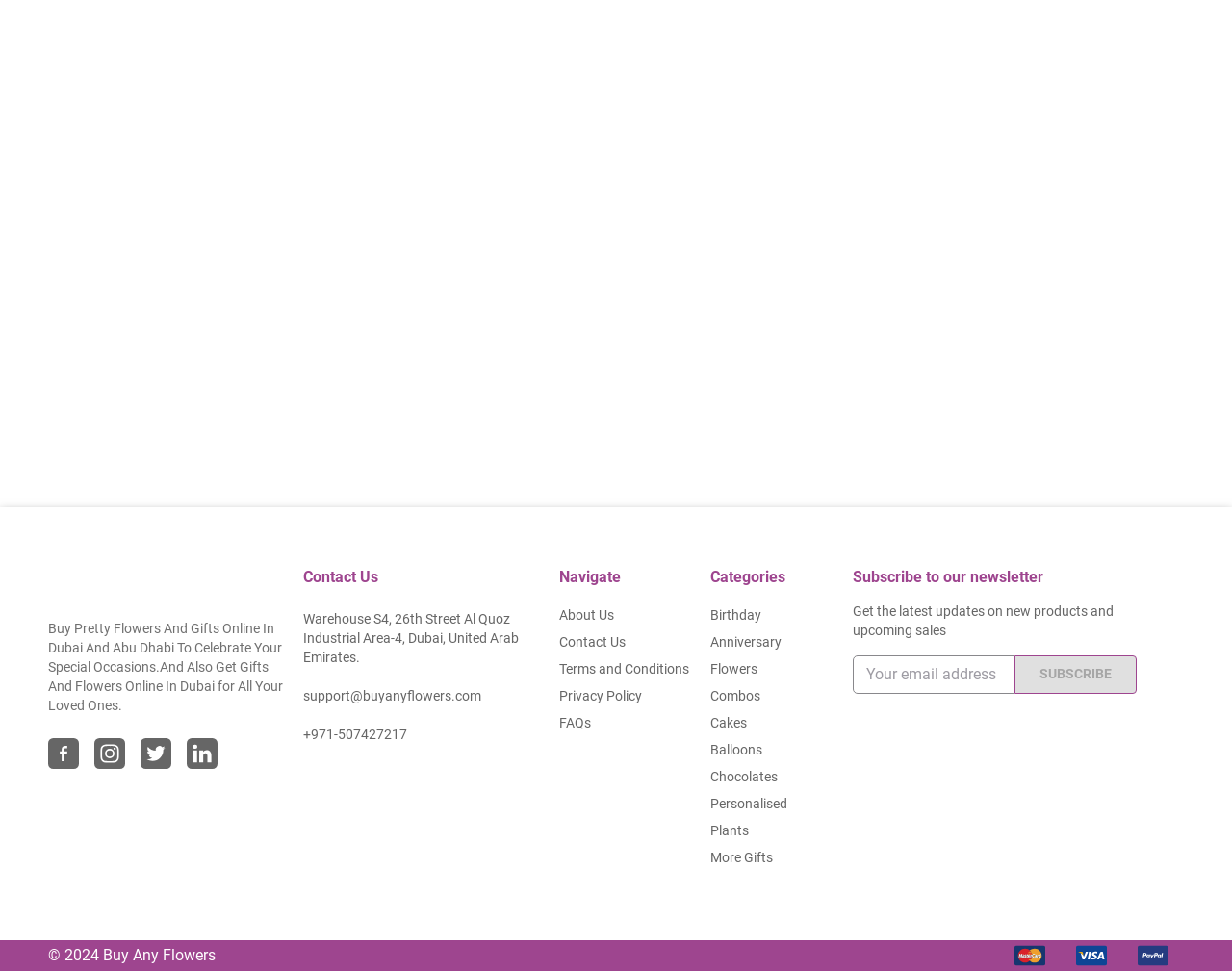Kindly determine the bounding box coordinates of the area that needs to be clicked to fulfill this instruction: "View FAQs".

[0.454, 0.734, 0.48, 0.754]